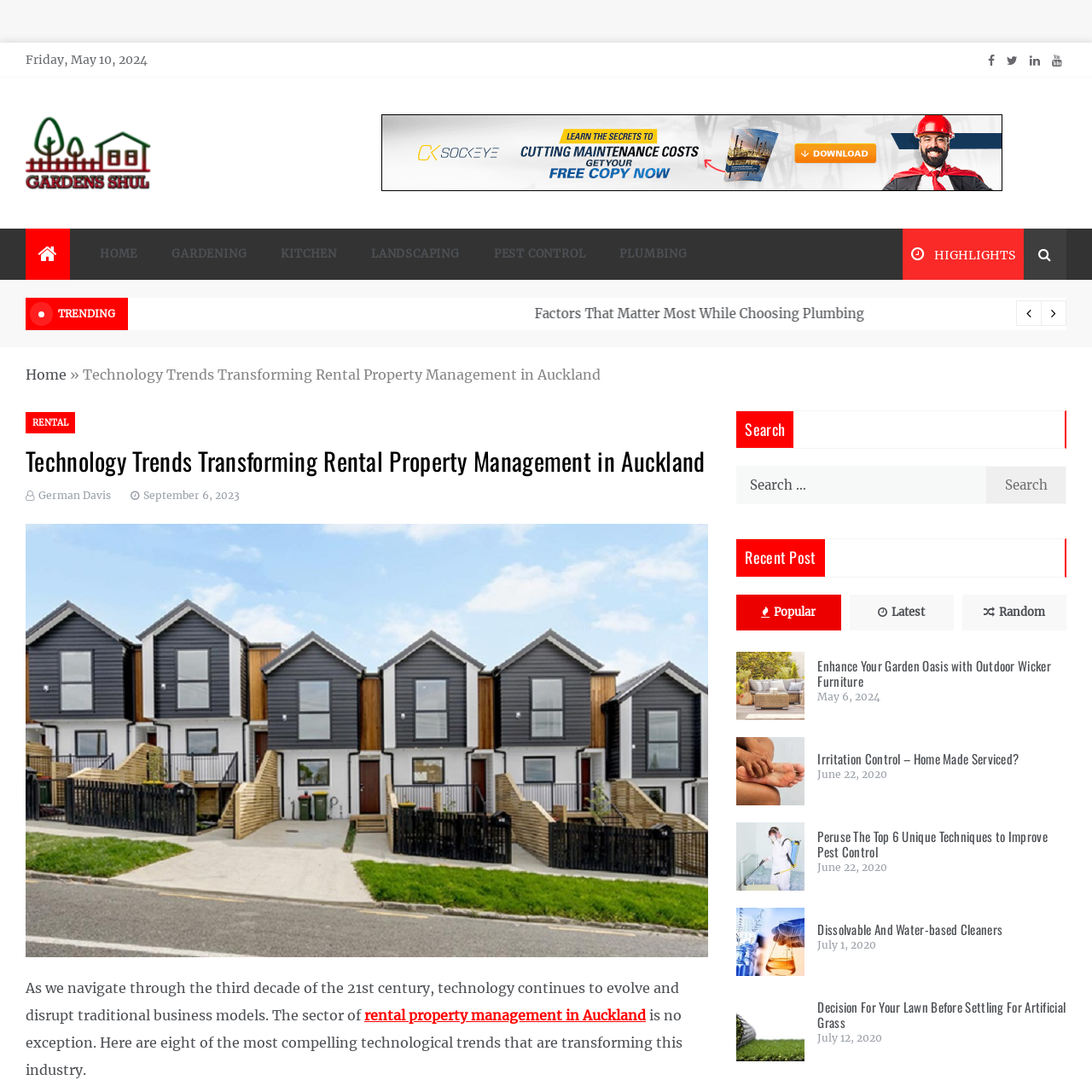Respond to the following question with a brief word or phrase:
What is the date of the latest article?

May 10, 2024